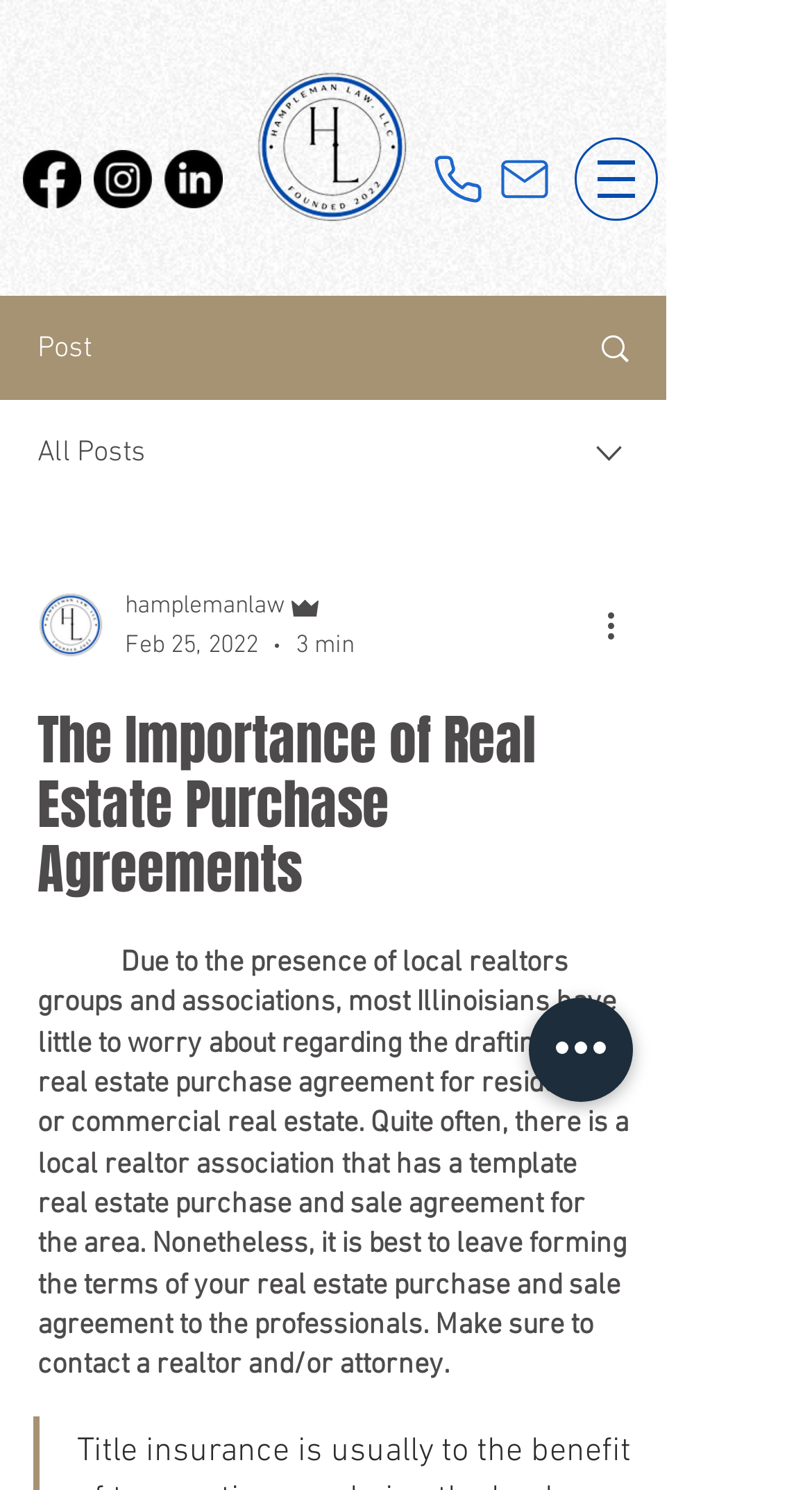What is the name of the law firm?
Please give a detailed and elaborate answer to the question based on the image.

I found the law firm's name by looking at the logo image with the text 'New Hampleman Law Logo_edited.png' and its corresponding image description.